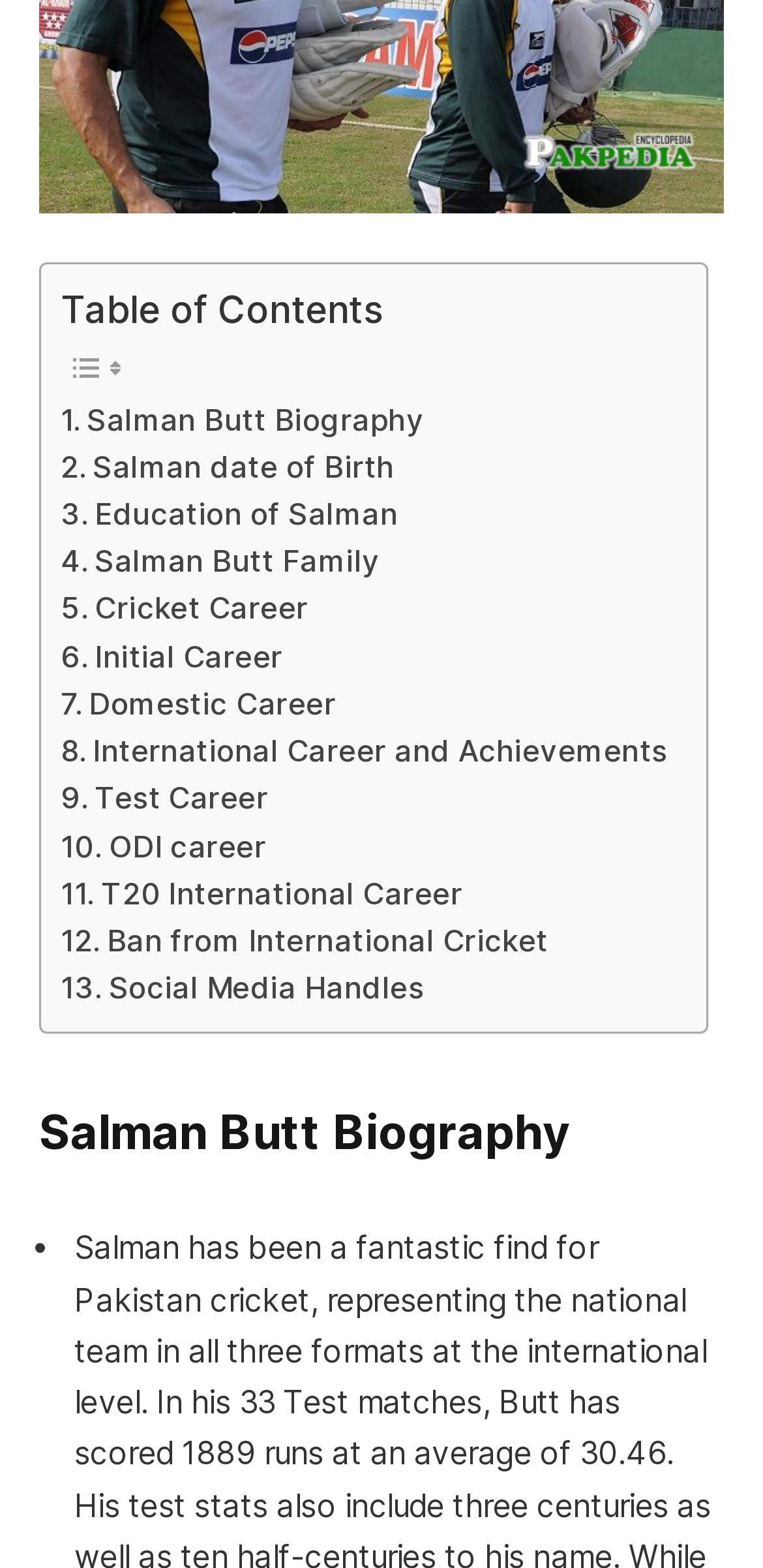How many images are in the table of contents section?
Using the image as a reference, answer the question with a short word or phrase.

2